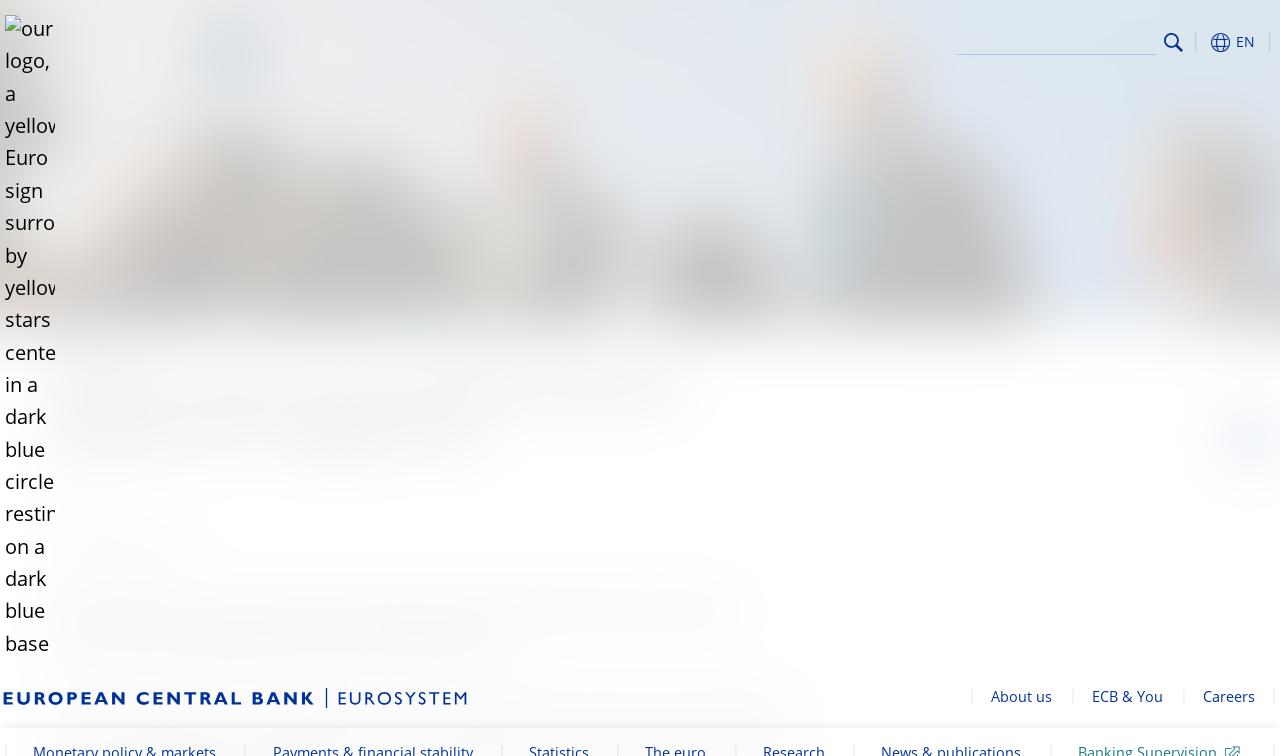Please determine the bounding box of the UI element that matches this description: ECB & You. The coordinates should be given as (top-left x, top-left y, bottom-right x, bottom-right y), with all values between 0 and 1.

[0.838, 0.889, 0.924, 0.962]